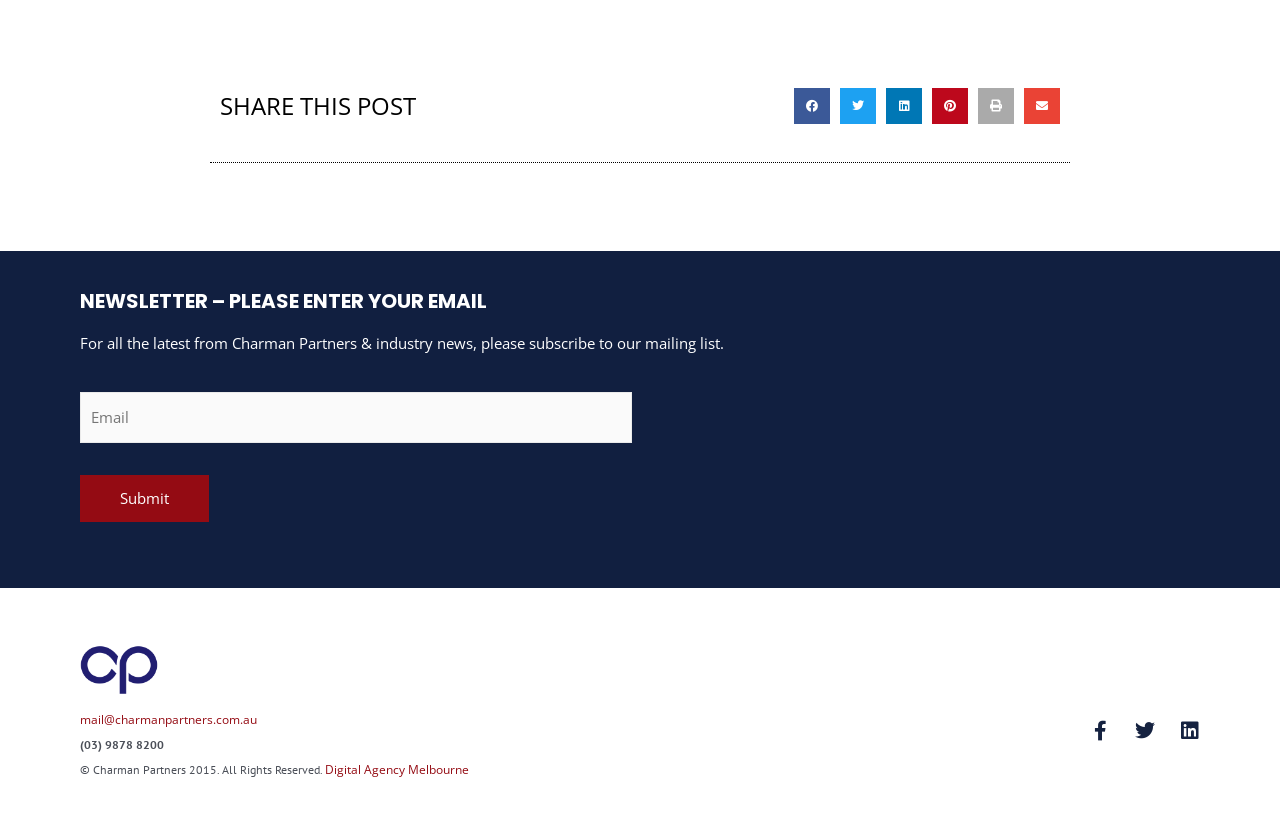What is required to subscribe to the mailing list?
Refer to the image and provide a detailed answer to the question.

To subscribe to the mailing list, an email address is required, which can be entered in the textbox labeled 'Email'.